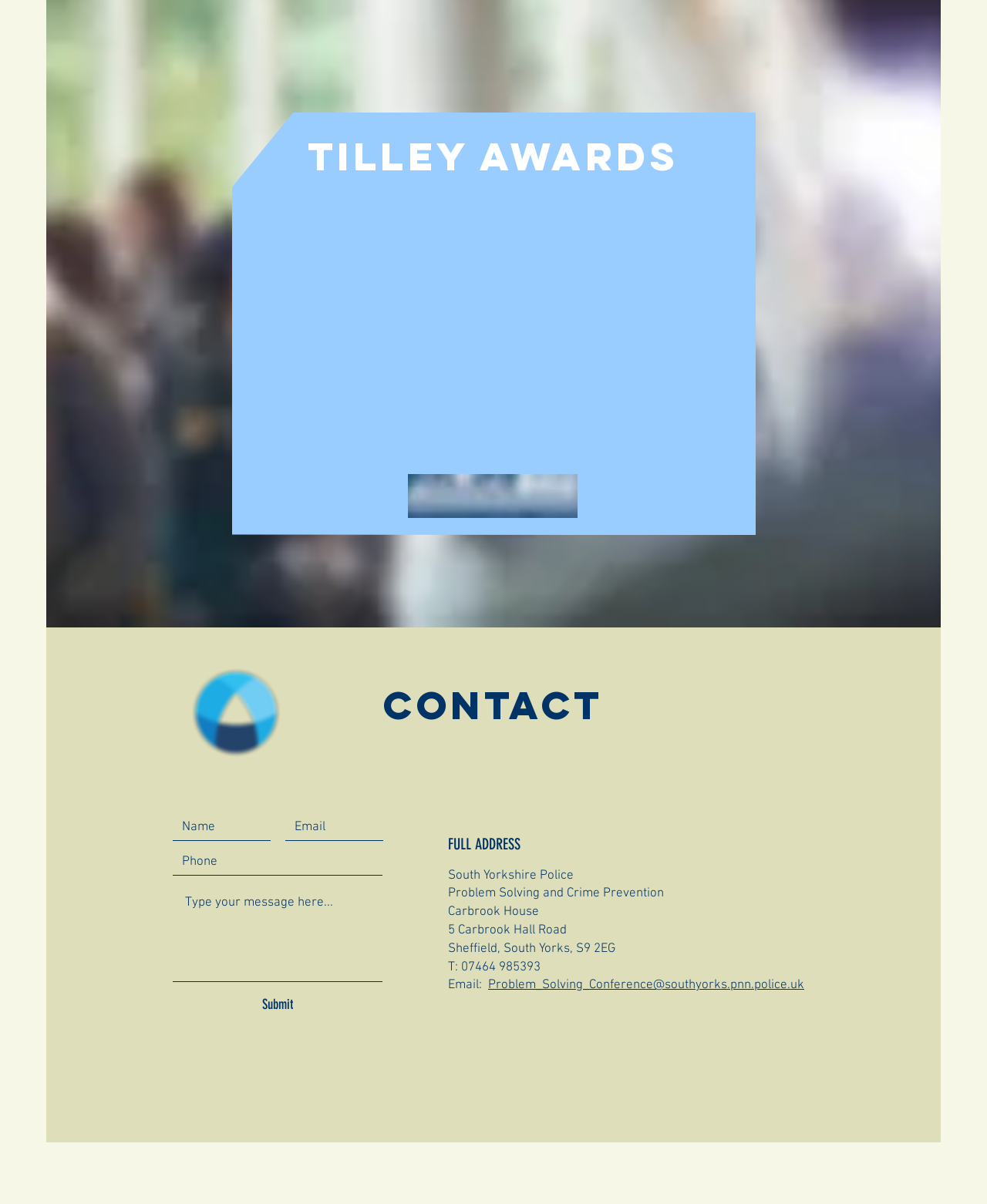For the element described, predict the bounding box coordinates as (top-left x, top-left y, bottom-right x, bottom-right y). All values should be between 0 and 1. Element description: placeholder="Type your message here..."

[0.175, 0.735, 0.388, 0.815]